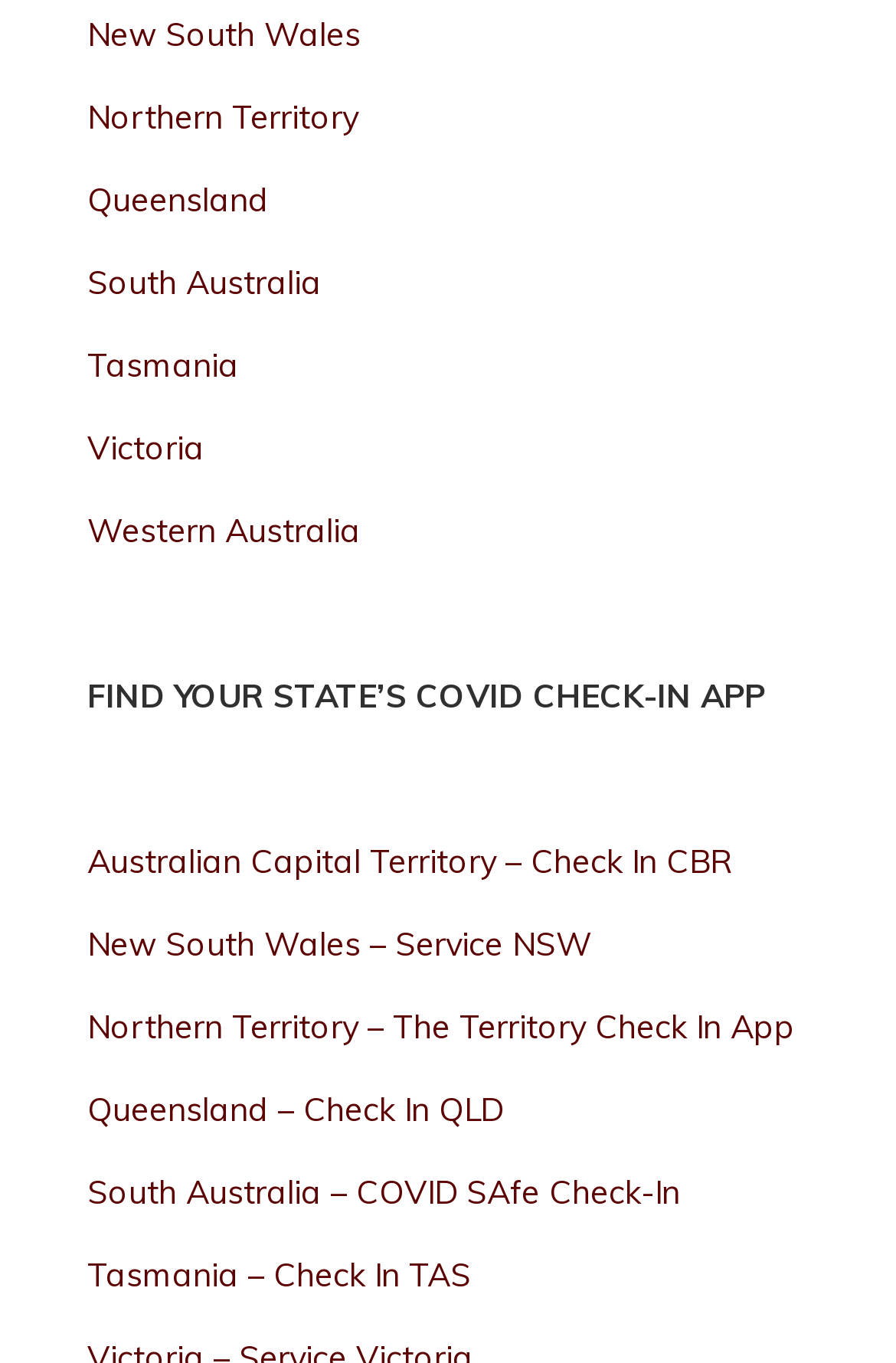Please find the bounding box for the UI component described as follows: "South Australia".

[0.097, 0.192, 0.359, 0.222]